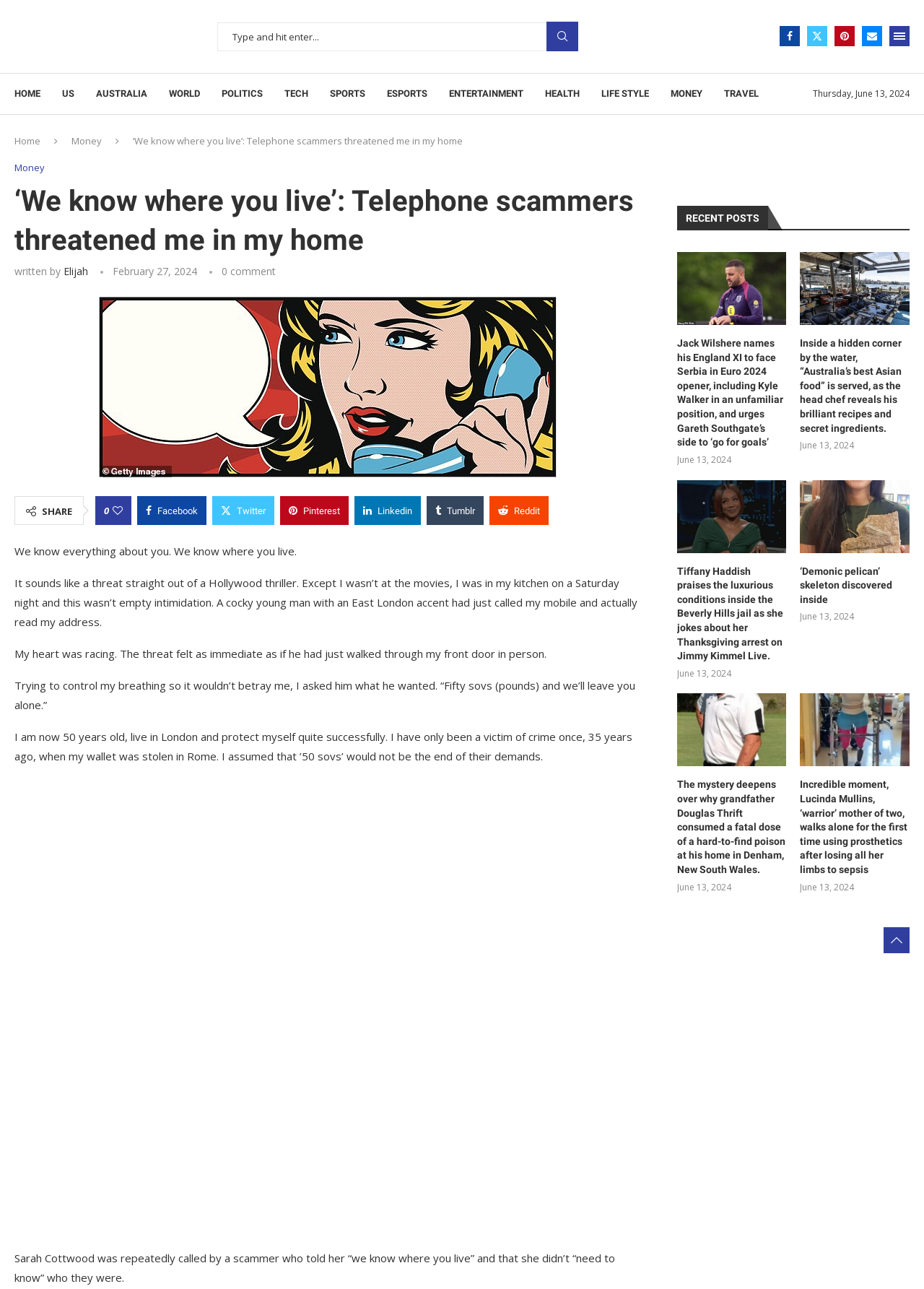Point out the bounding box coordinates of the section to click in order to follow this instruction: "Go to Facebook".

[0.844, 0.02, 0.866, 0.036]